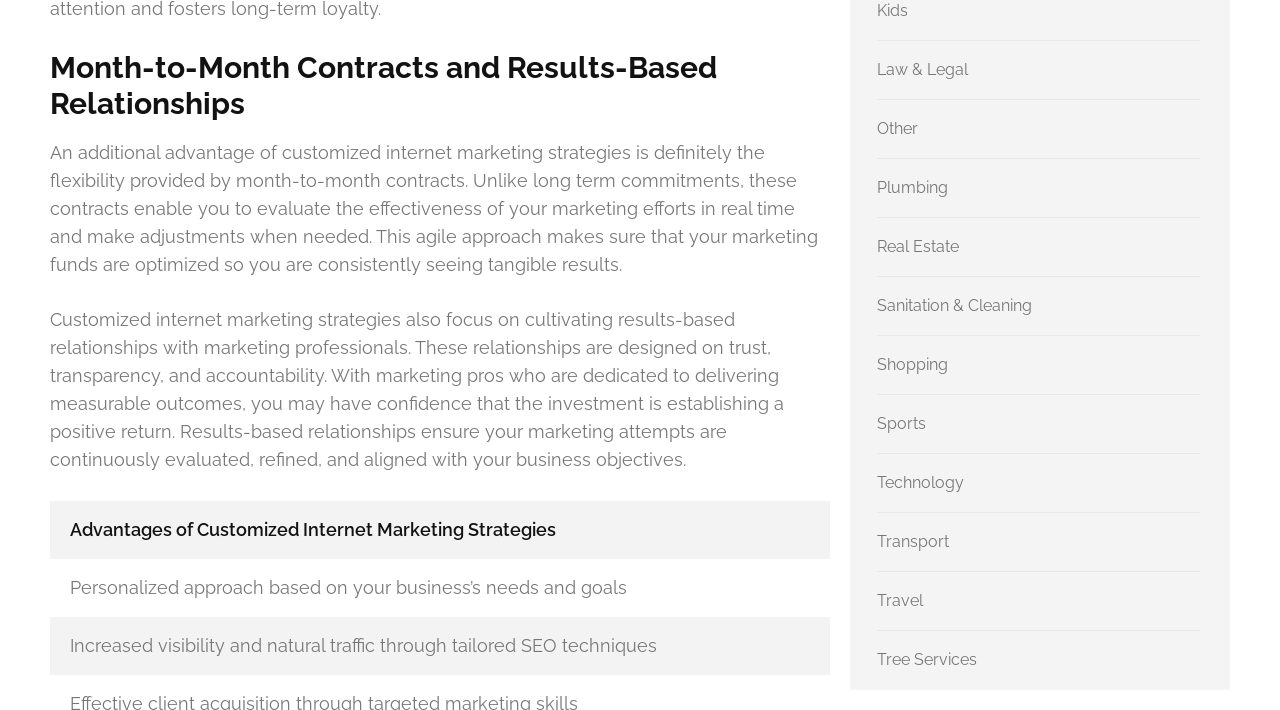Locate the bounding box coordinates of the area you need to click to fulfill this instruction: 'Click on the 'Contatti' link'. The coordinates must be in the form of four float numbers ranging from 0 to 1: [left, top, right, bottom].

None